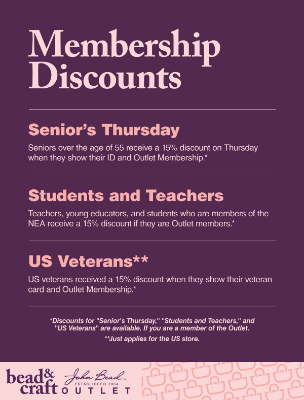What is the background color of the image?
Provide an in-depth and detailed answer to the question.

The background of the image is a rich purple color, which makes the text easy to read and emphasizes community support for seniors, educators, and veterans alike.